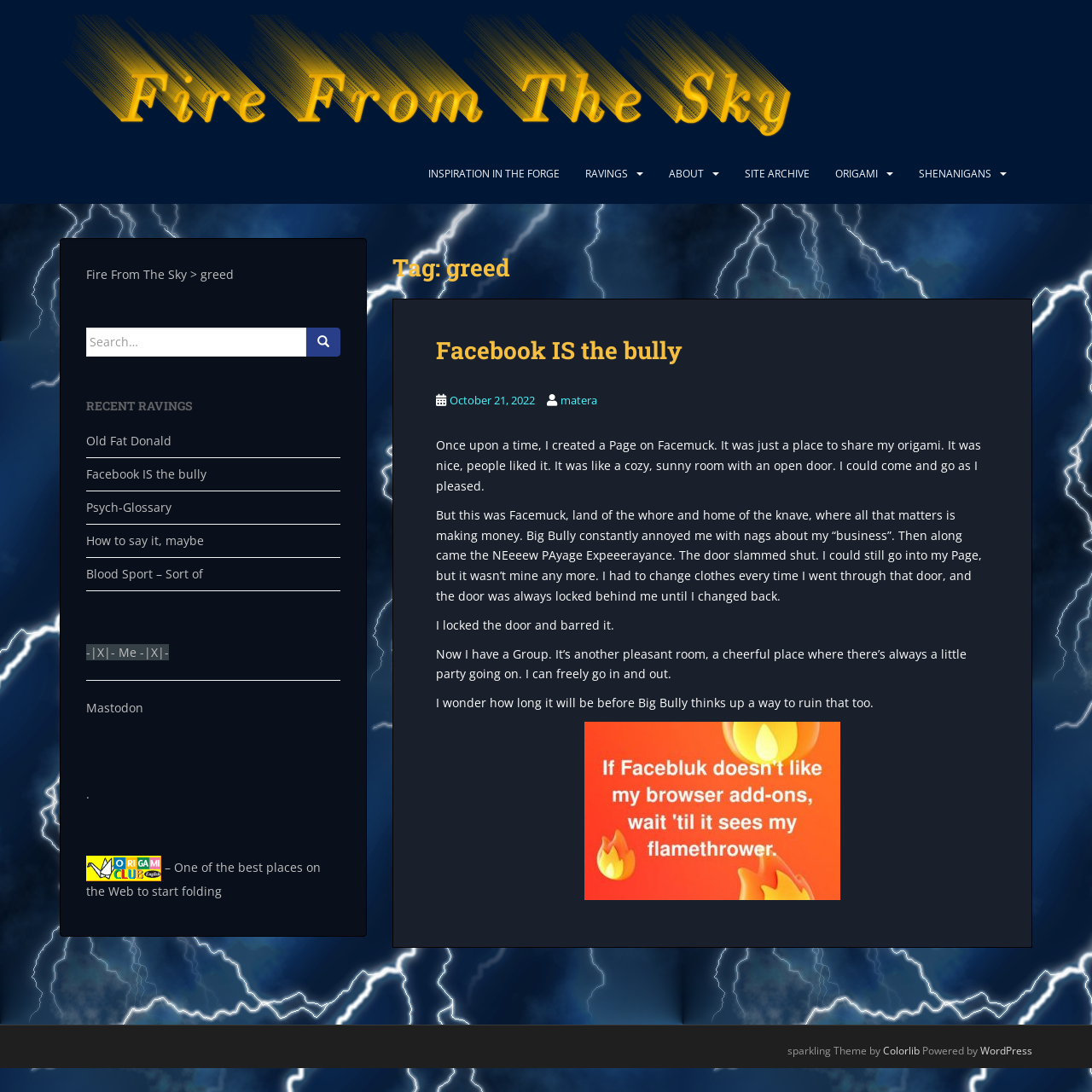Pinpoint the bounding box coordinates of the clickable area needed to execute the instruction: "Check the 'RECENT RAVINGS'". The coordinates should be specified as four float numbers between 0 and 1, i.e., [left, top, right, bottom].

[0.079, 0.365, 0.312, 0.377]